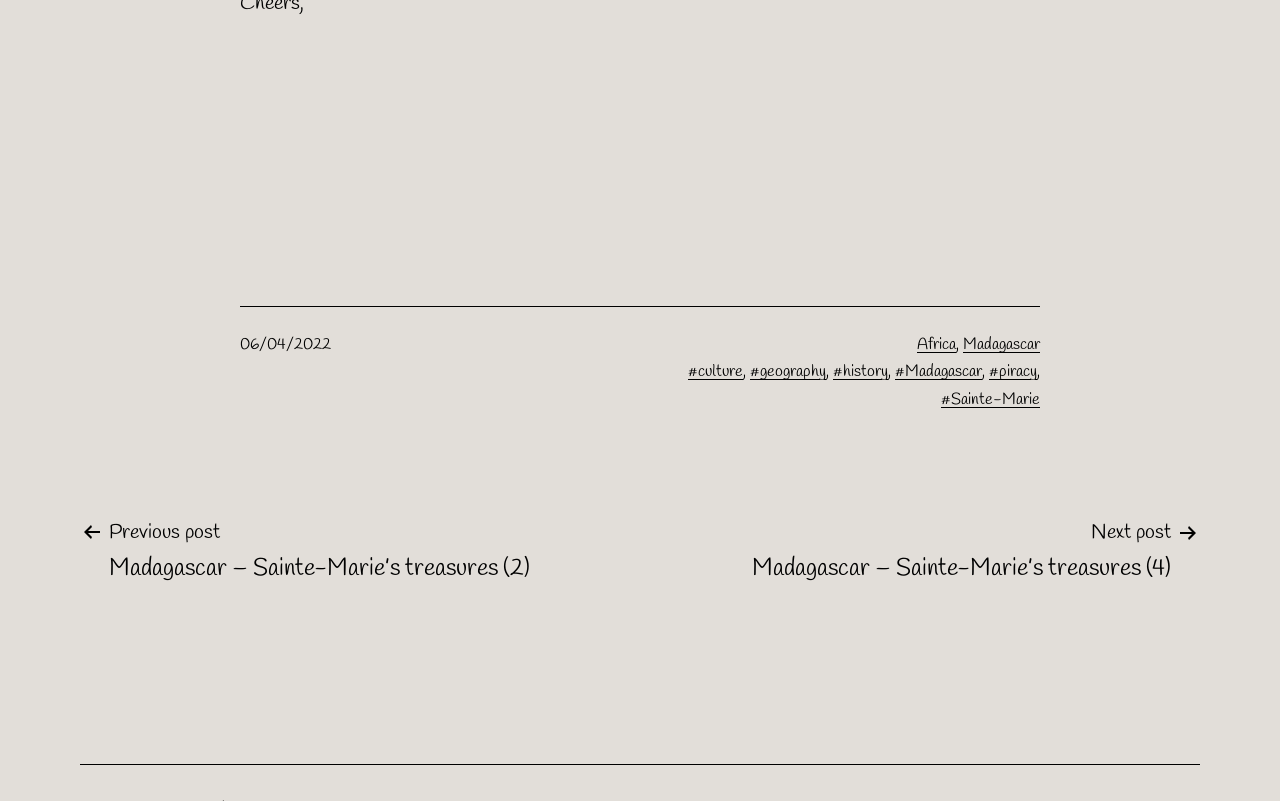Could you locate the bounding box coordinates for the section that should be clicked to accomplish this task: "View previous post".

[0.062, 0.644, 0.437, 0.729]